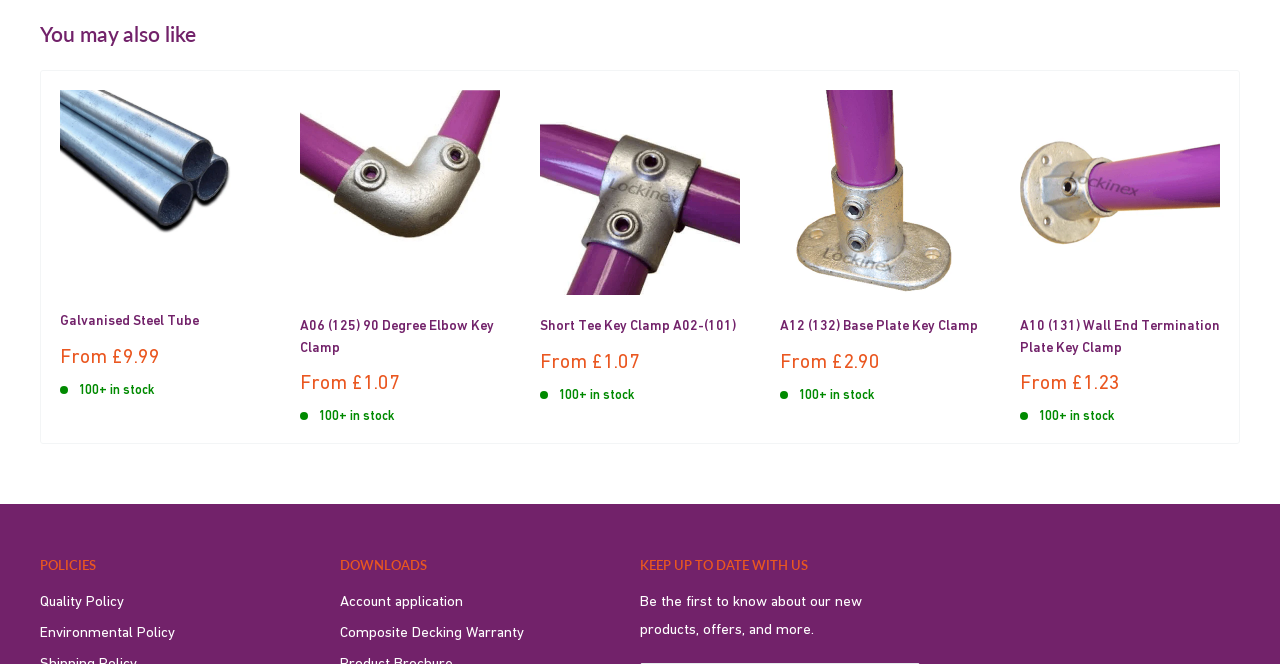Pinpoint the bounding box coordinates of the element you need to click to execute the following instruction: "Download the Composite Decking Warranty". The bounding box should be represented by four float numbers between 0 and 1, in the format [left, top, right, bottom].

[0.266, 0.928, 0.445, 0.975]